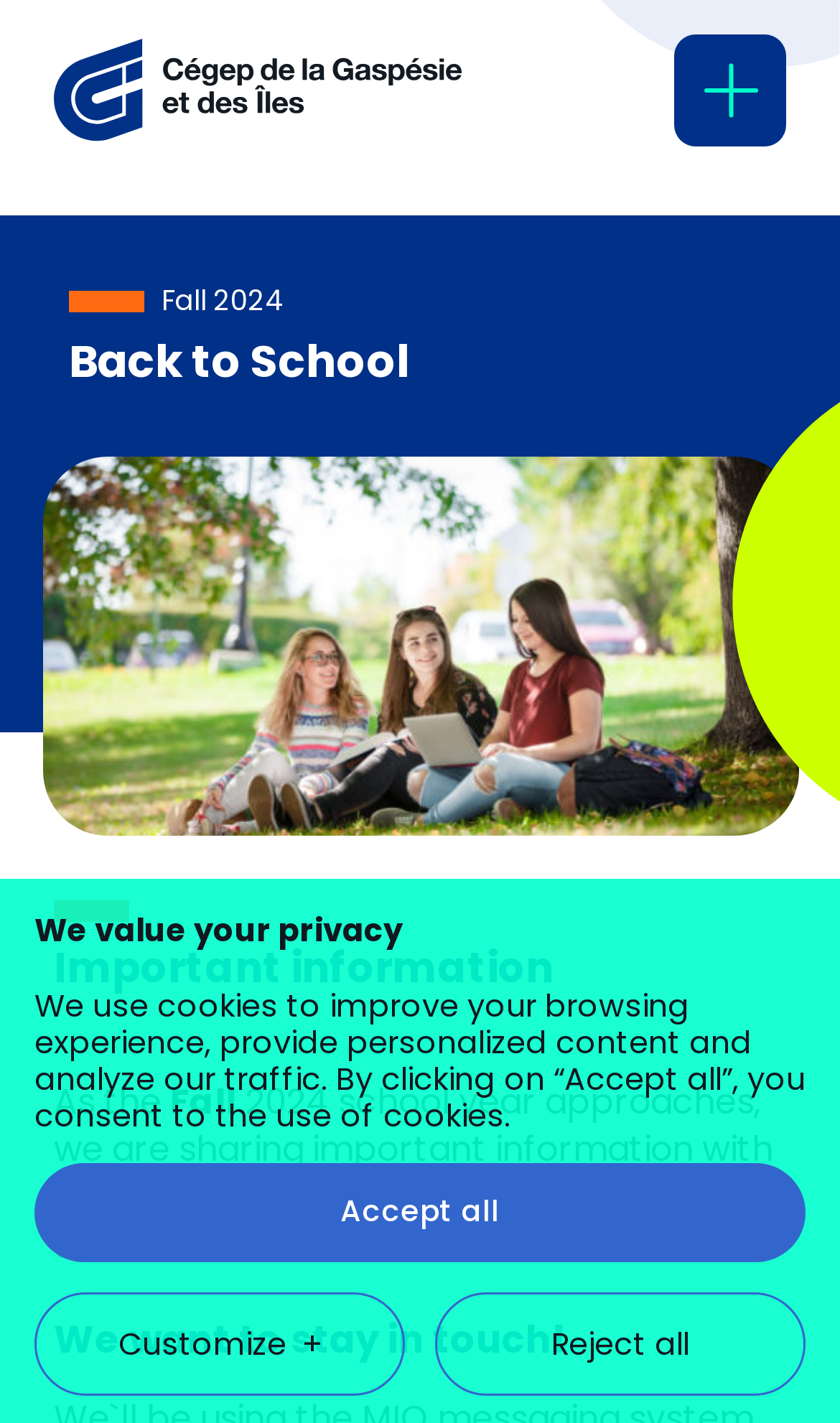Describe the entire webpage, focusing on both content and design.

The webpage is about Back to School at Cégep de la Gaspésie et des Îles, a higher education institution in Gaspésie and the Îles-de-la-Madeleine. At the top, there is a horizontal menu with 9 links, including "Back to School", "Information for parents", "Scout it out", and others, which are evenly spaced and take up most of the width of the page.

Below the menu, there is a section with a link to the institution's description, accompanied by a small image. To the right of this section, there is a button to open or close the main menu.

The main content of the page is divided into two columns. On the left, there is a heading "Back to School" followed by a subheading "Fall 2024". Below this, there is a paragraph of text that provides important information about the upcoming school year.

On the right, there is a heading "Important information" followed by a paragraph of text that discusses the use of cookies on the website. Below this, there are three buttons: "Customize +", "Reject all", and "Accept all", which allow users to manage their cookie preferences.

At the bottom of the page, there is a heading "We want to stay in touch!" and a section with a link to the institution's description.